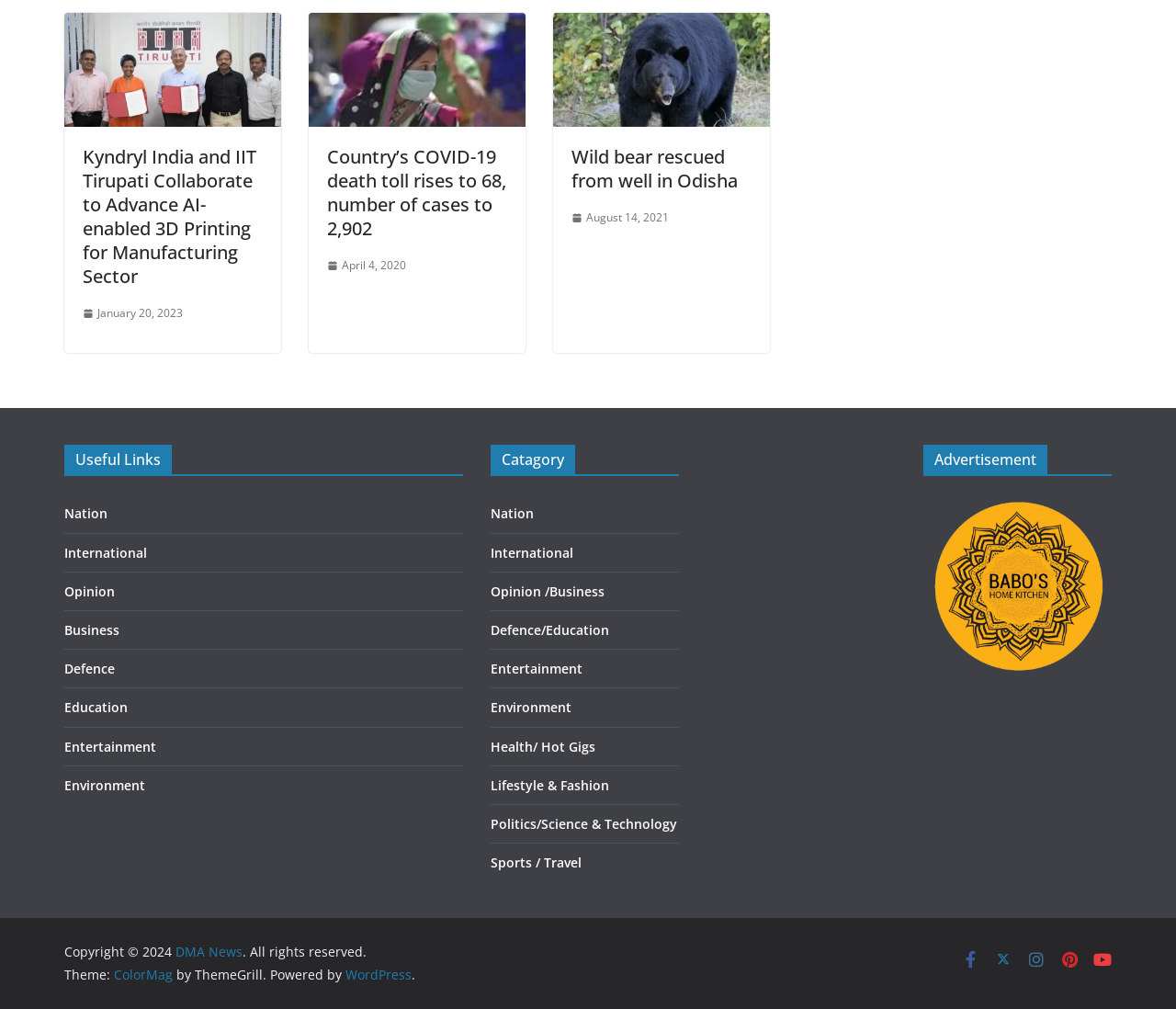Using the details from the image, please elaborate on the following question: What is the name of the website?

I found the name of the website by looking at the link element with the text 'DMA News' which is located at the bottom of the webpage, near the copyright information.